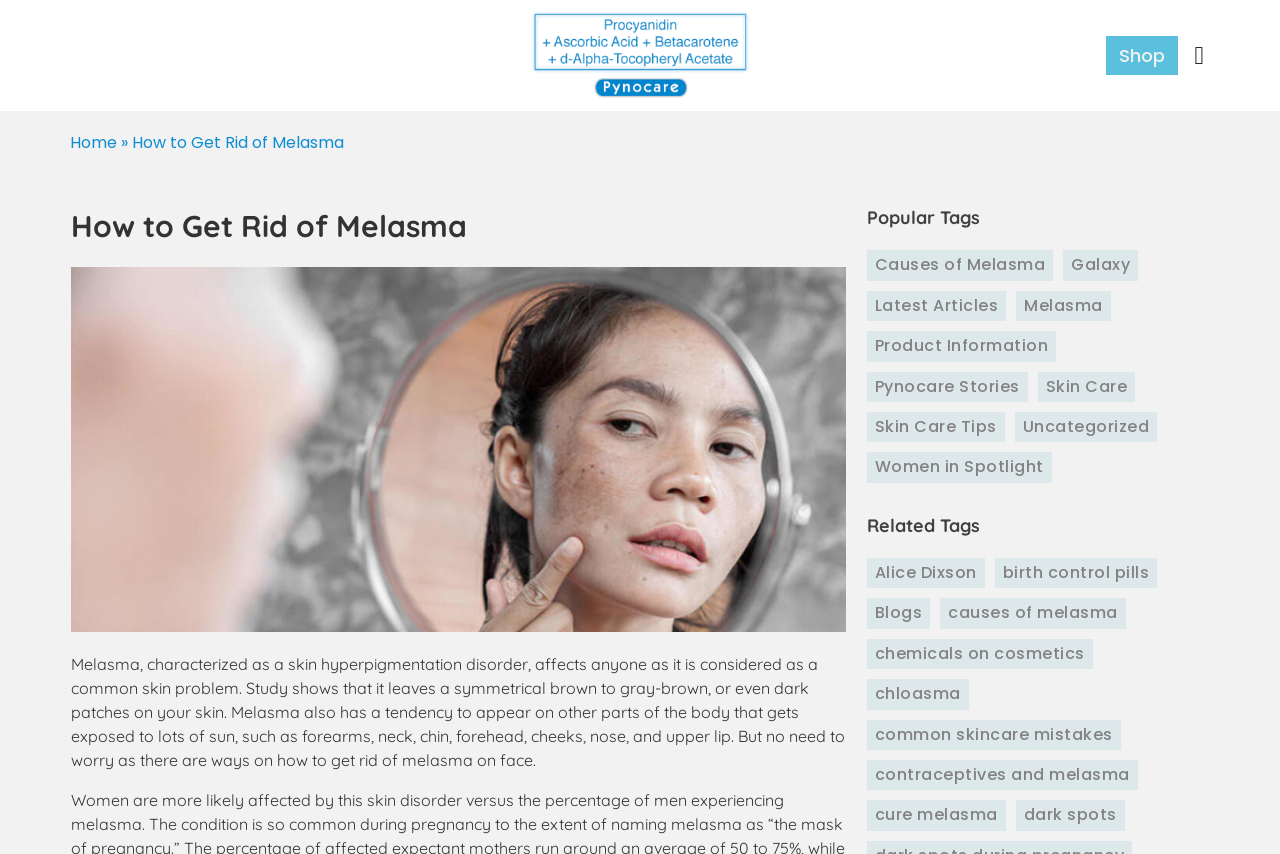What is the format of the 'Popular Tags' section?
Please elaborate on the answer to the question with detailed information.

The 'Popular Tags' section is a list of links, including 'Causes of Melasma', 'Galaxy', 'Latest Articles', and others, which are likely to direct users to related articles or pages.